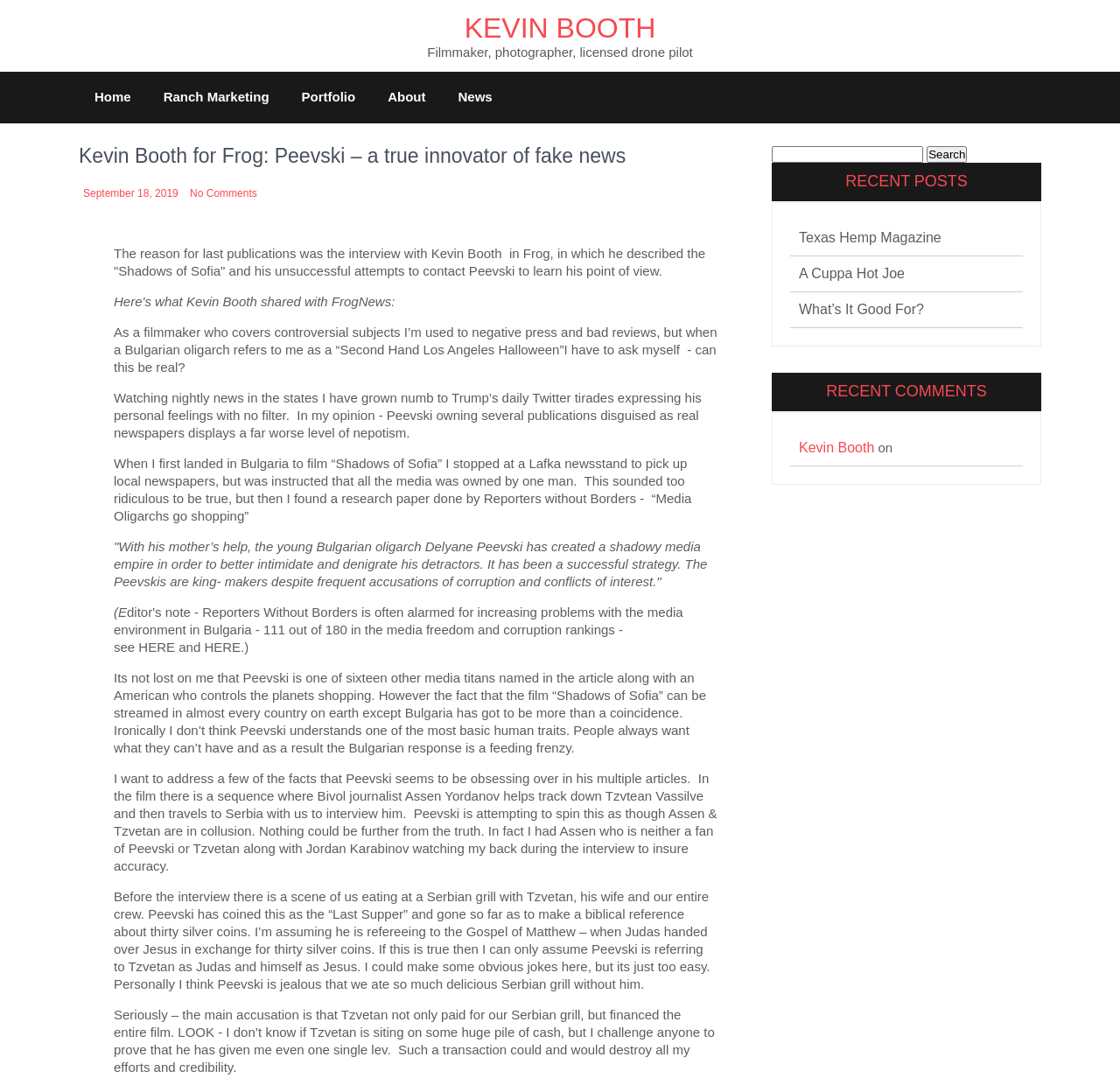Determine the bounding box coordinates for the region that must be clicked to execute the following instruction: "Click on the 'Submit tool' link".

None